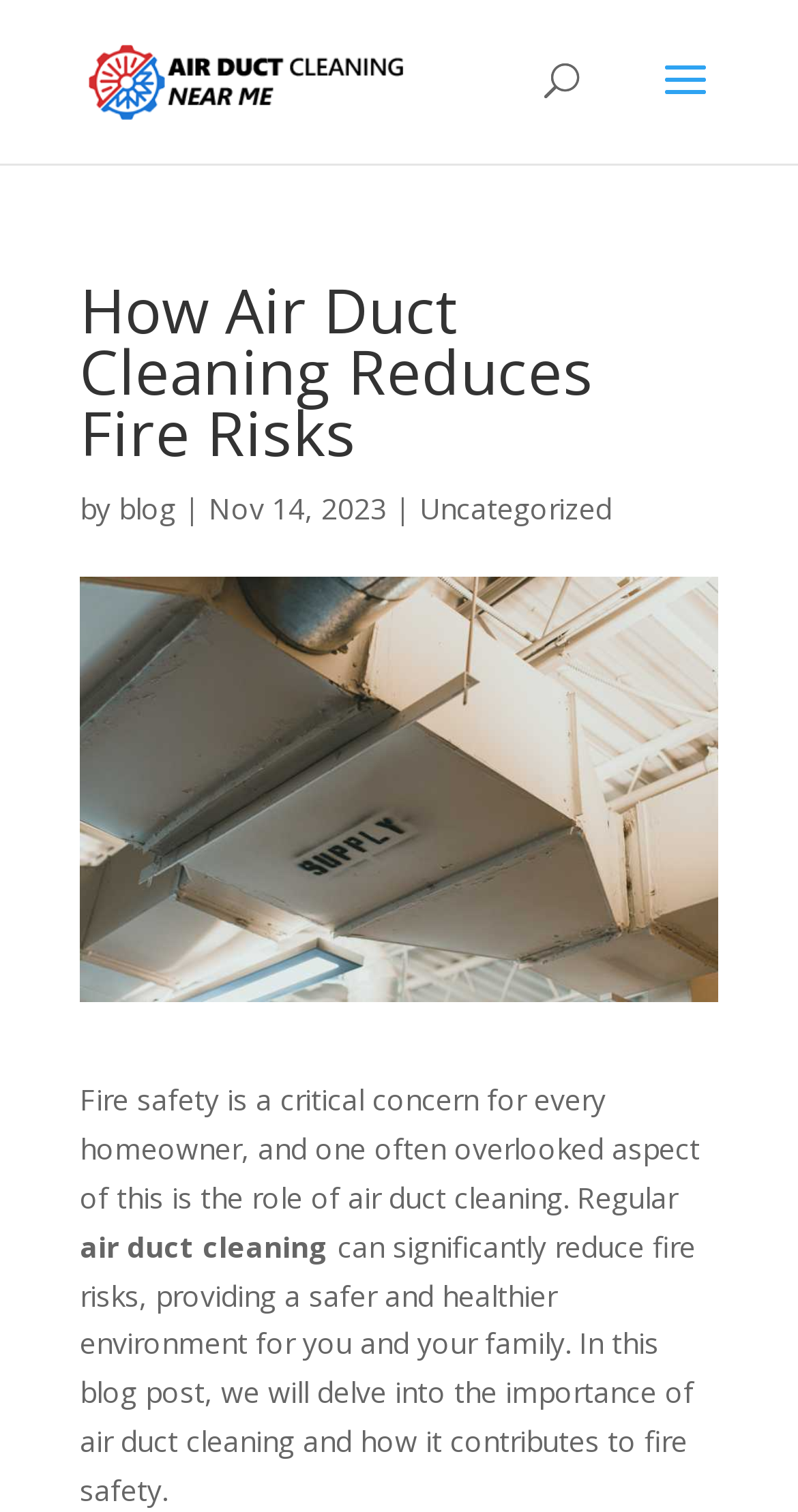Please provide a brief answer to the following inquiry using a single word or phrase:
What is the main topic of the blog post?

Air duct cleaning and fire safety